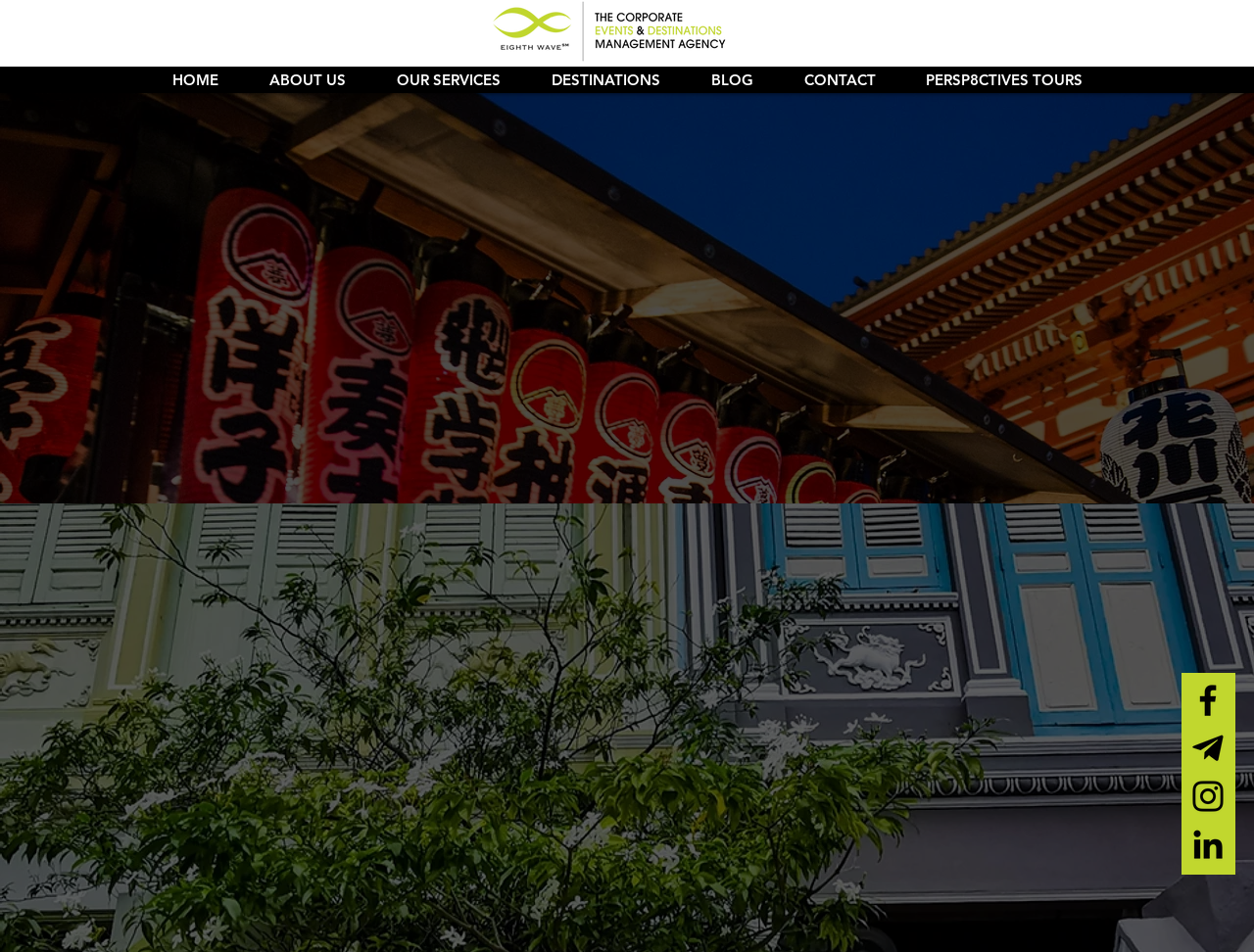How many countries are there in Southeast Asia?
Can you provide an in-depth and detailed response to the question?

The answer can be found in the StaticText element 'Southeast Asia consists of eleven countries, from the east of India to the south of China...' which provides information about Southeast Asia.